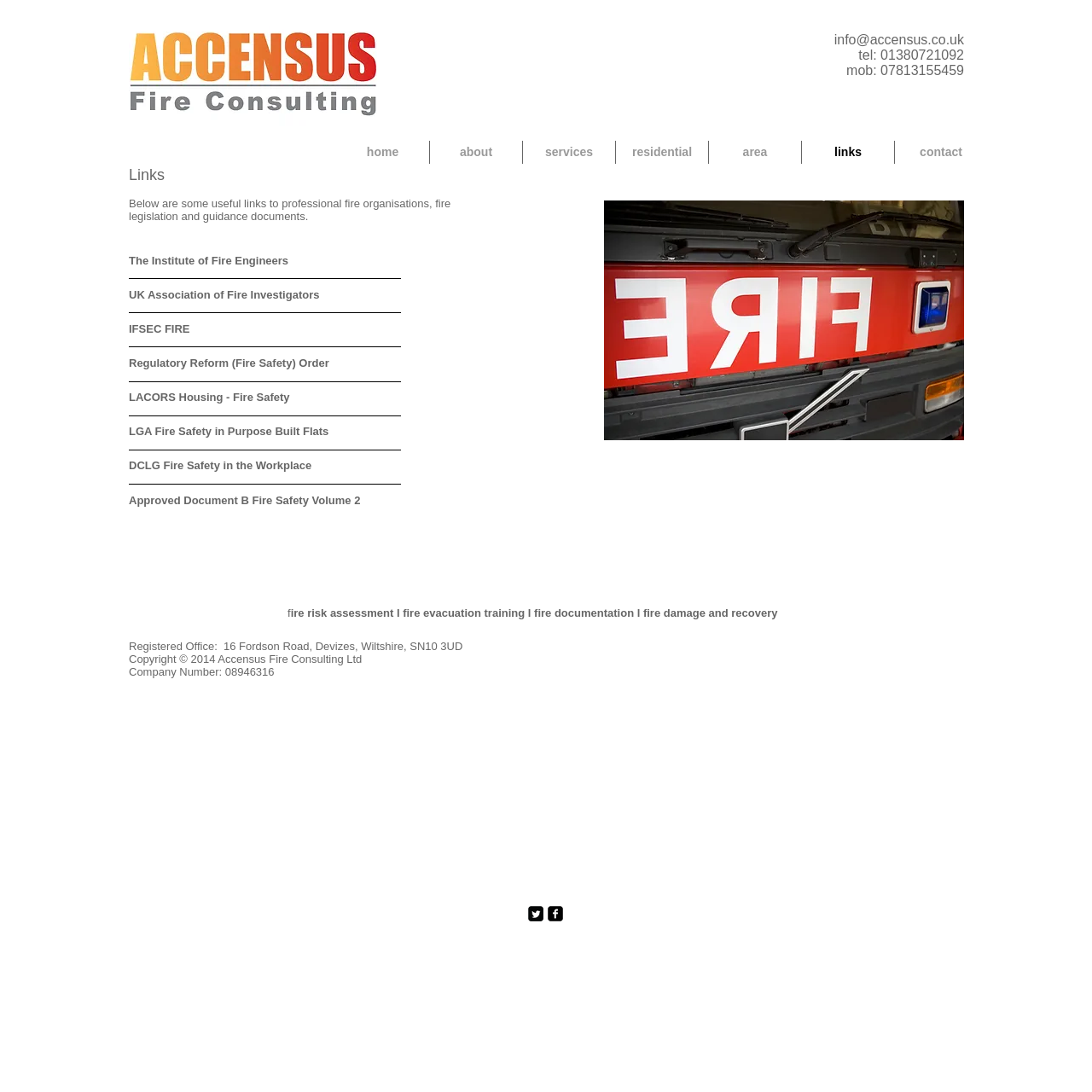Locate the bounding box coordinates of the item that should be clicked to fulfill the instruction: "contact us via email".

[0.764, 0.03, 0.883, 0.043]